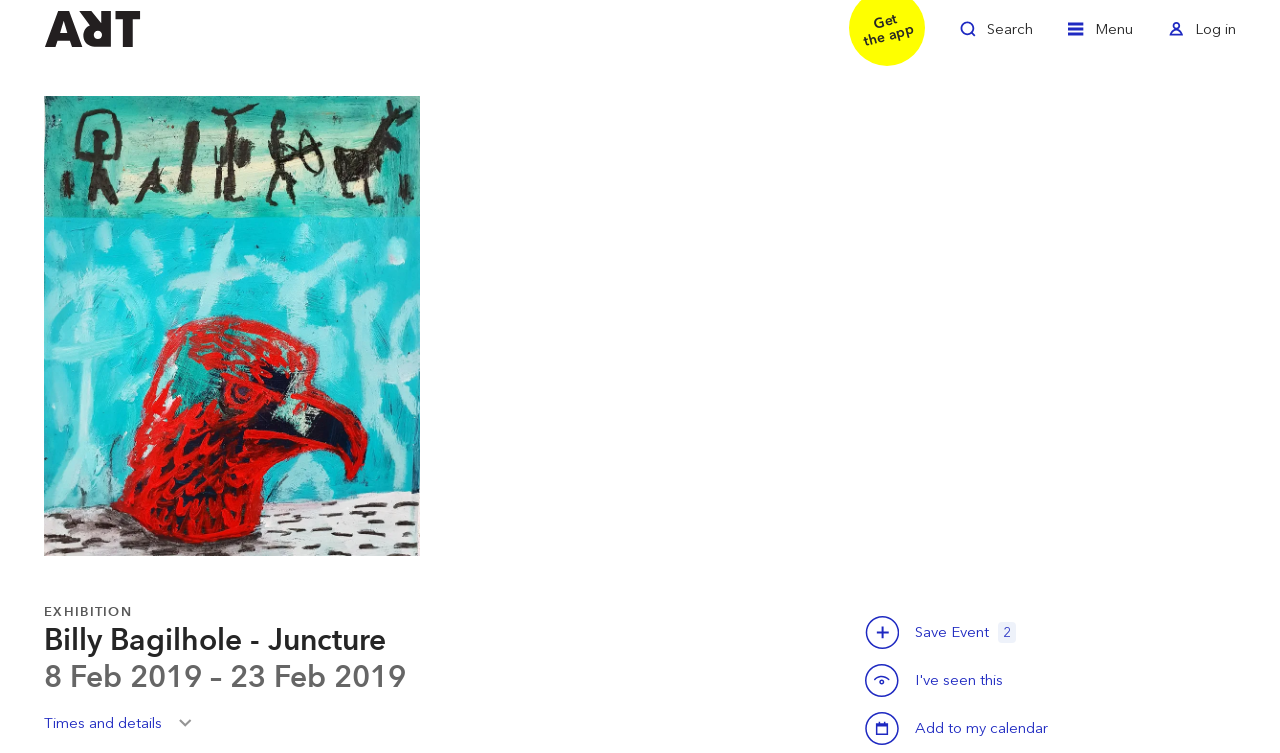Bounding box coordinates are to be given in the format (top-left x, top-left y, bottom-right x, bottom-right y). All values must be floating point numbers between 0 and 1. Provide the bounding box coordinate for the UI element described as: Times and detailsToggle

[0.034, 0.945, 0.158, 0.993]